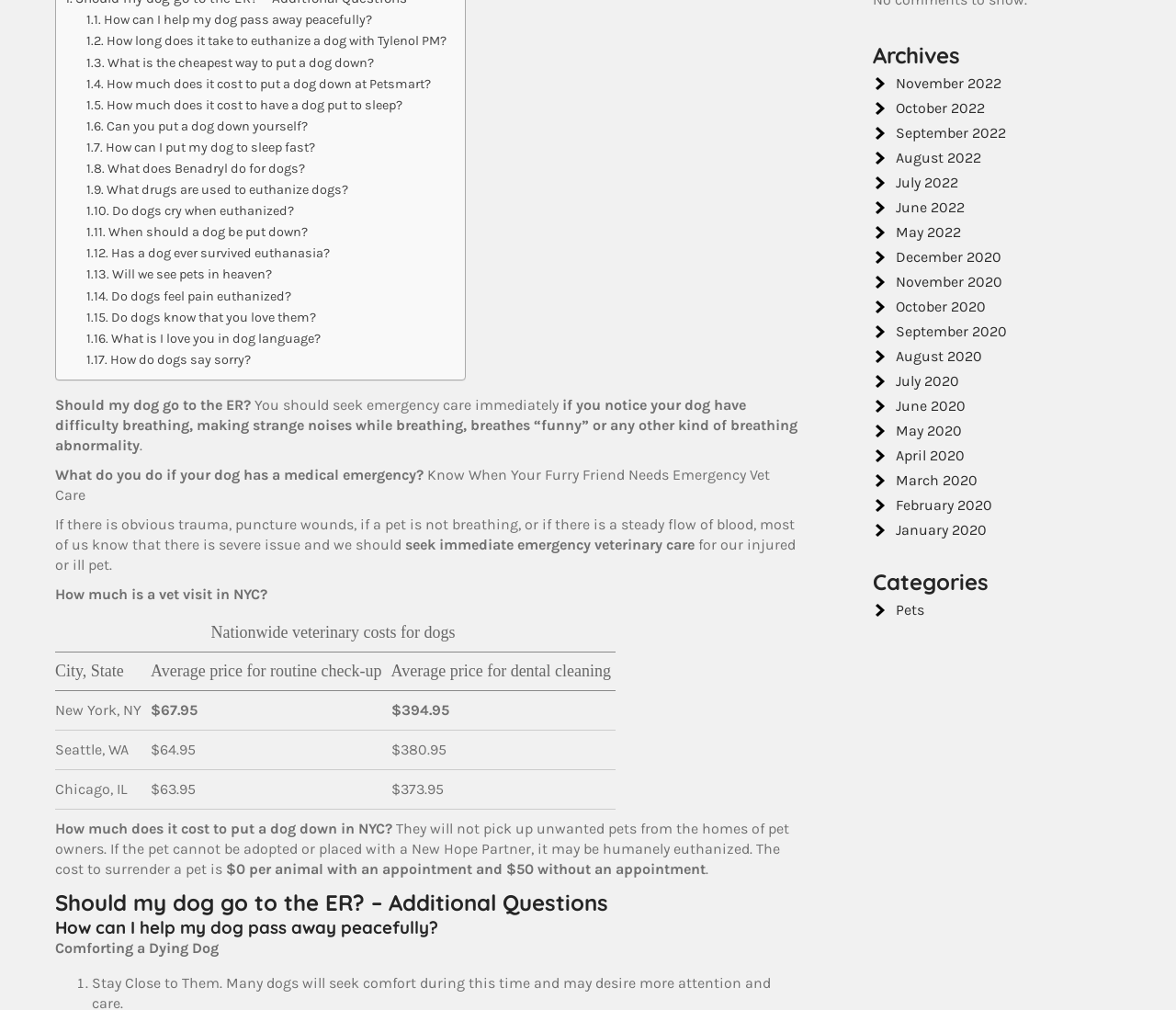Predict the bounding box coordinates for the UI element described as: "How do dogs say sorry?". The coordinates should be four float numbers between 0 and 1, presented as [left, top, right, bottom].

[0.073, 0.346, 0.213, 0.367]